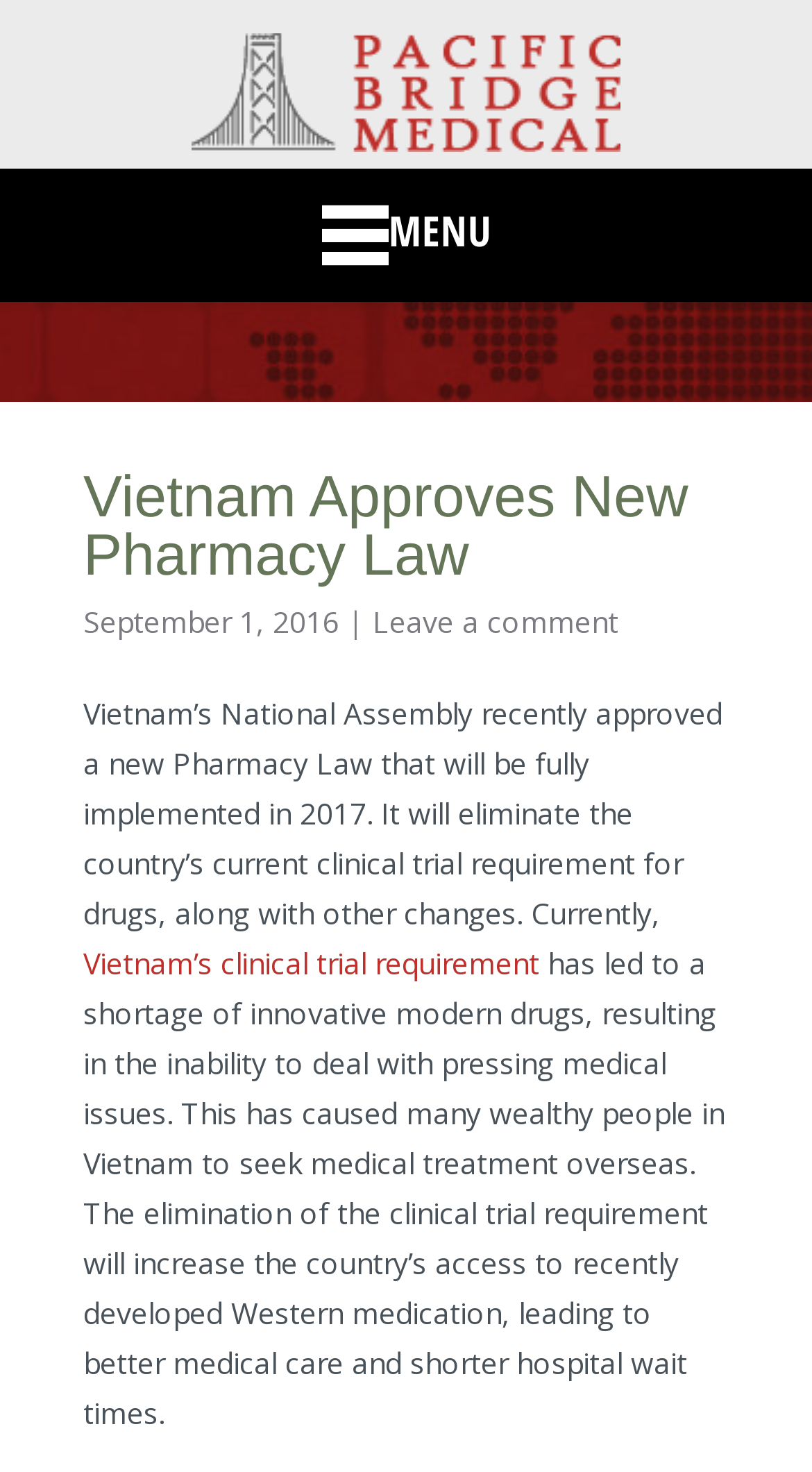Can you find the bounding box coordinates for the element that needs to be clicked to execute this instruction: "Read the article published on September 1, 2016"? The coordinates should be given as four float numbers between 0 and 1, i.e., [left, top, right, bottom].

[0.103, 0.409, 0.418, 0.436]